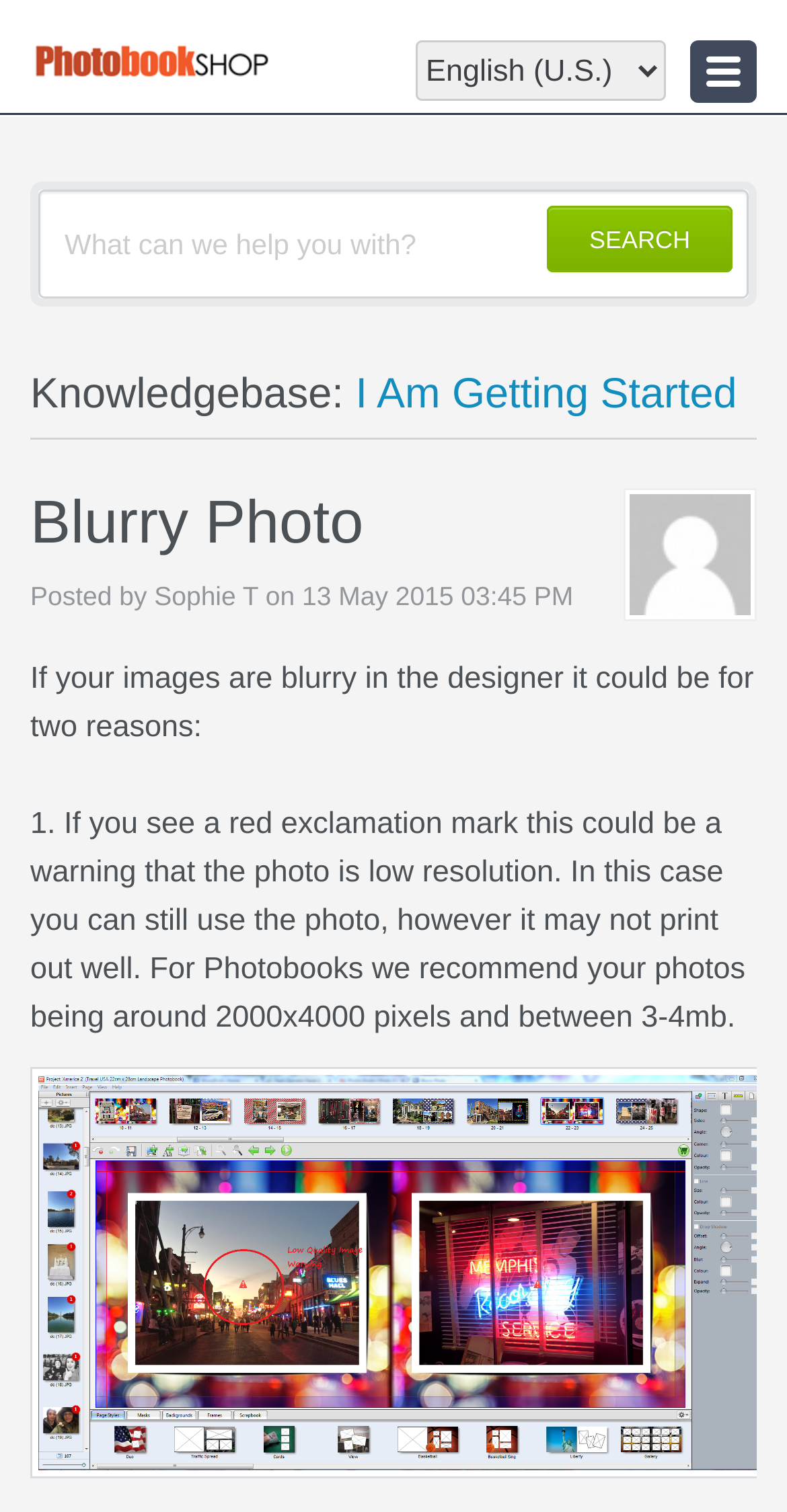Examine the image carefully and respond to the question with a detailed answer: 
What is the position of the image in the layout table row?

The image is located within a layout table row and has a bounding box coordinate of [0.8, 0.327, 0.954, 0.407], which suggests that it is positioned on the right side of the row.